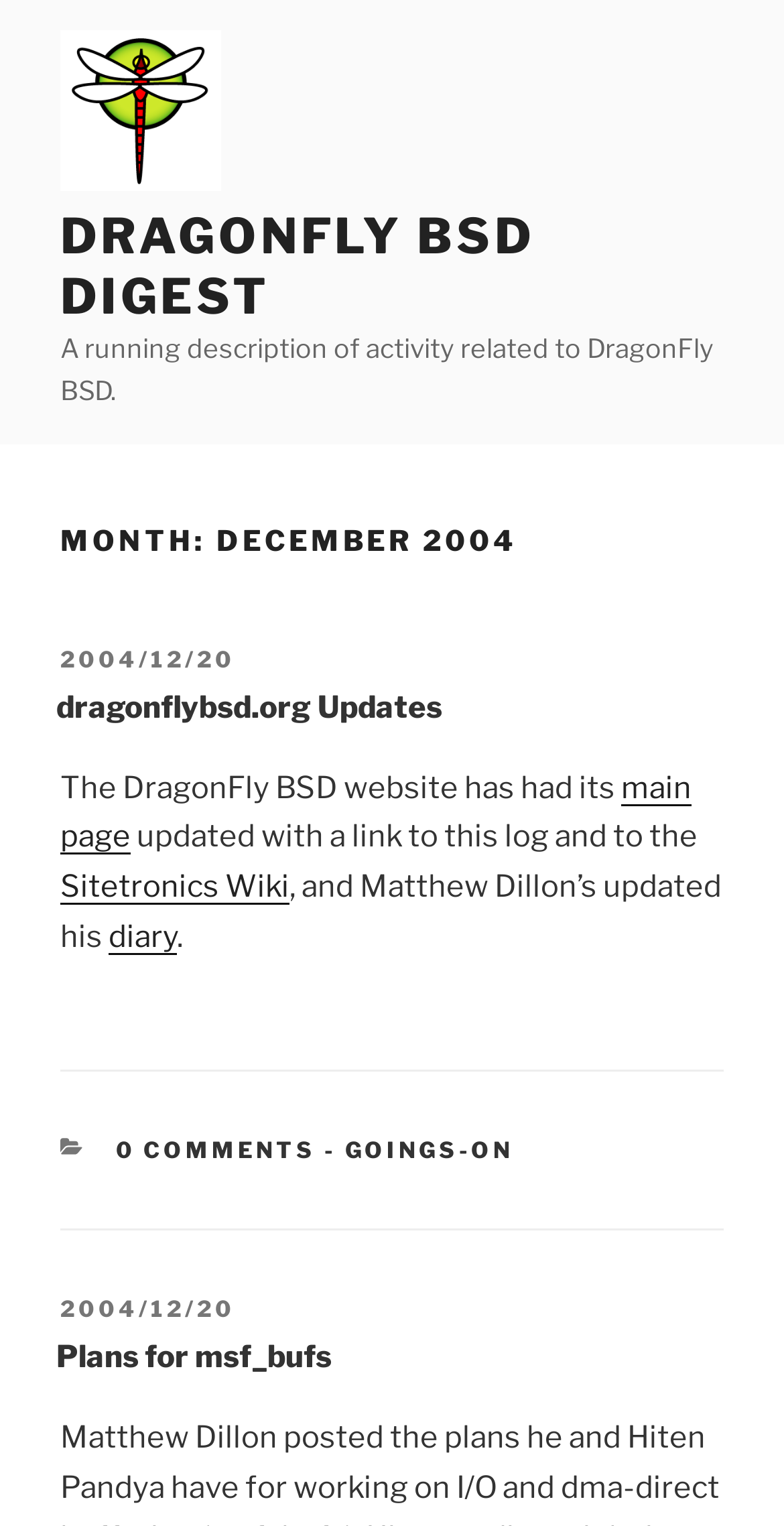Bounding box coordinates are given in the format (top-left x, top-left y, bottom-right x, bottom-right y). All values should be floating point numbers between 0 and 1. Provide the bounding box coordinate for the UI element described as: parent_node: DRAGONFLY BSD DIGEST

[0.077, 0.02, 0.321, 0.136]